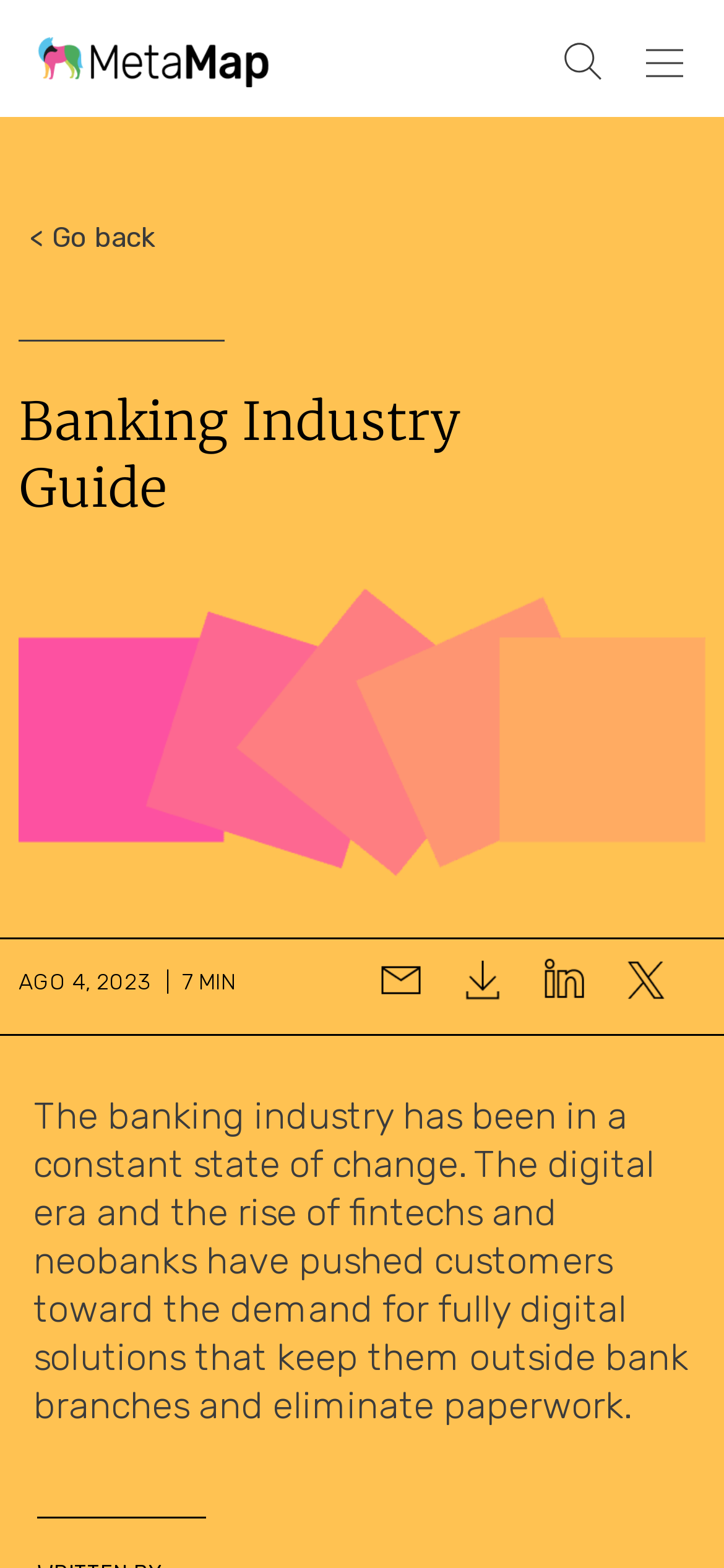For the given element description jimmie johnson, determine the bounding box coordinates of the UI element. The coordinates should follow the format (top-left x, top-left y, bottom-right x, bottom-right y) and be within the range of 0 to 1.

None